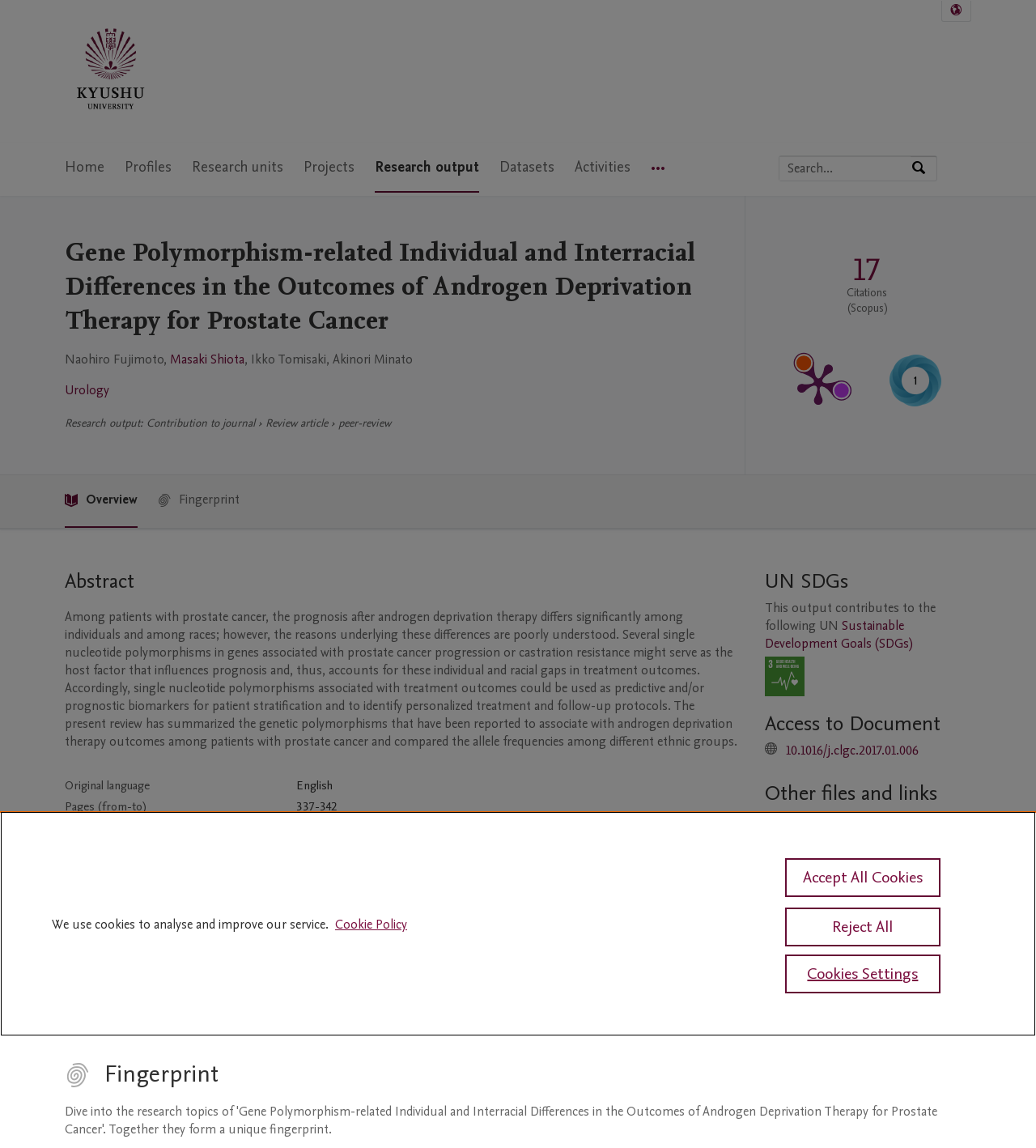Locate the bounding box coordinates of the element you need to click to accomplish the task described by this instruction: "View publication metrics".

[0.719, 0.17, 0.93, 0.413]